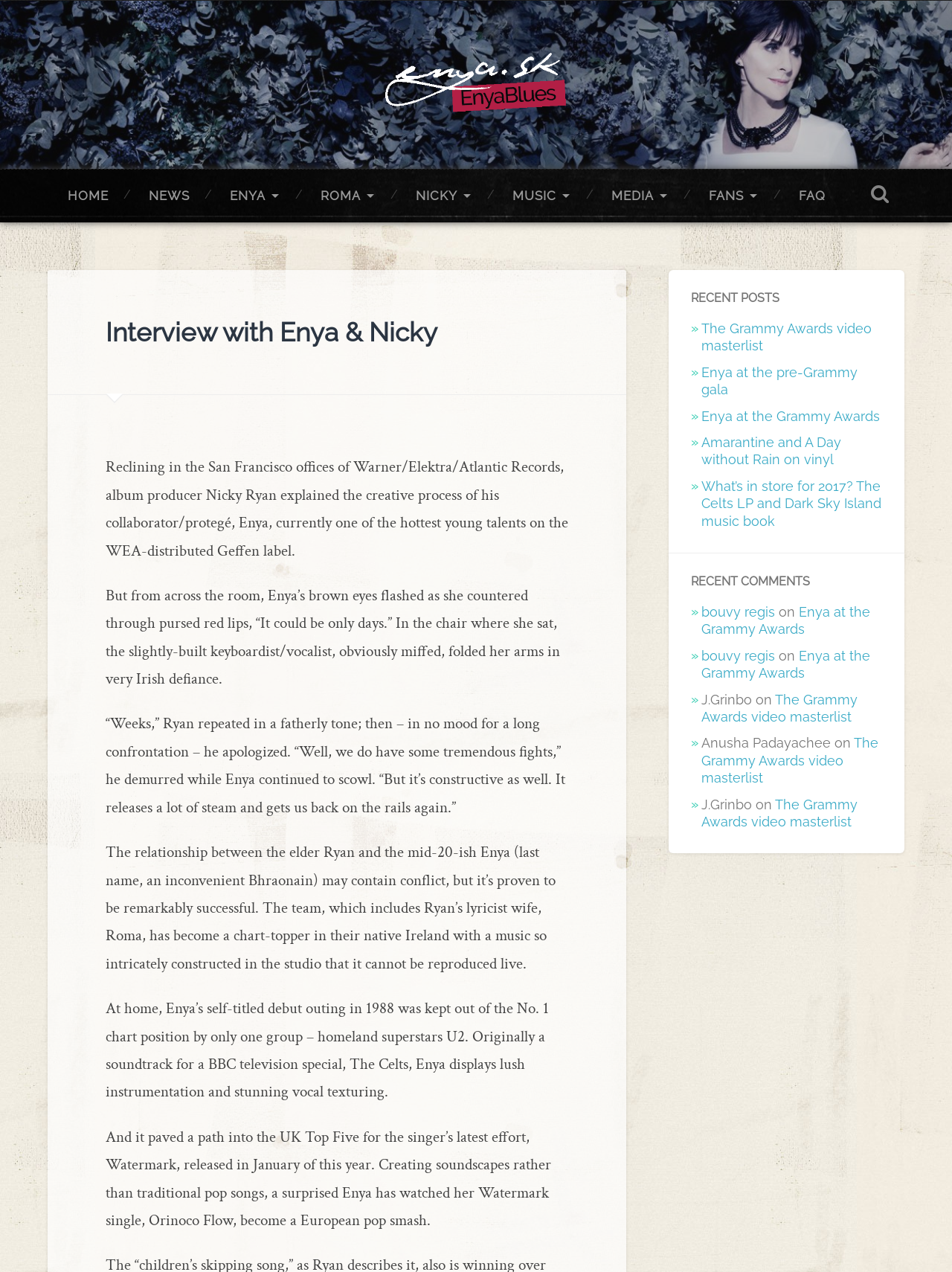Determine the bounding box coordinates of the area to click in order to meet this instruction: "Check the latest news".

[0.135, 0.133, 0.22, 0.175]